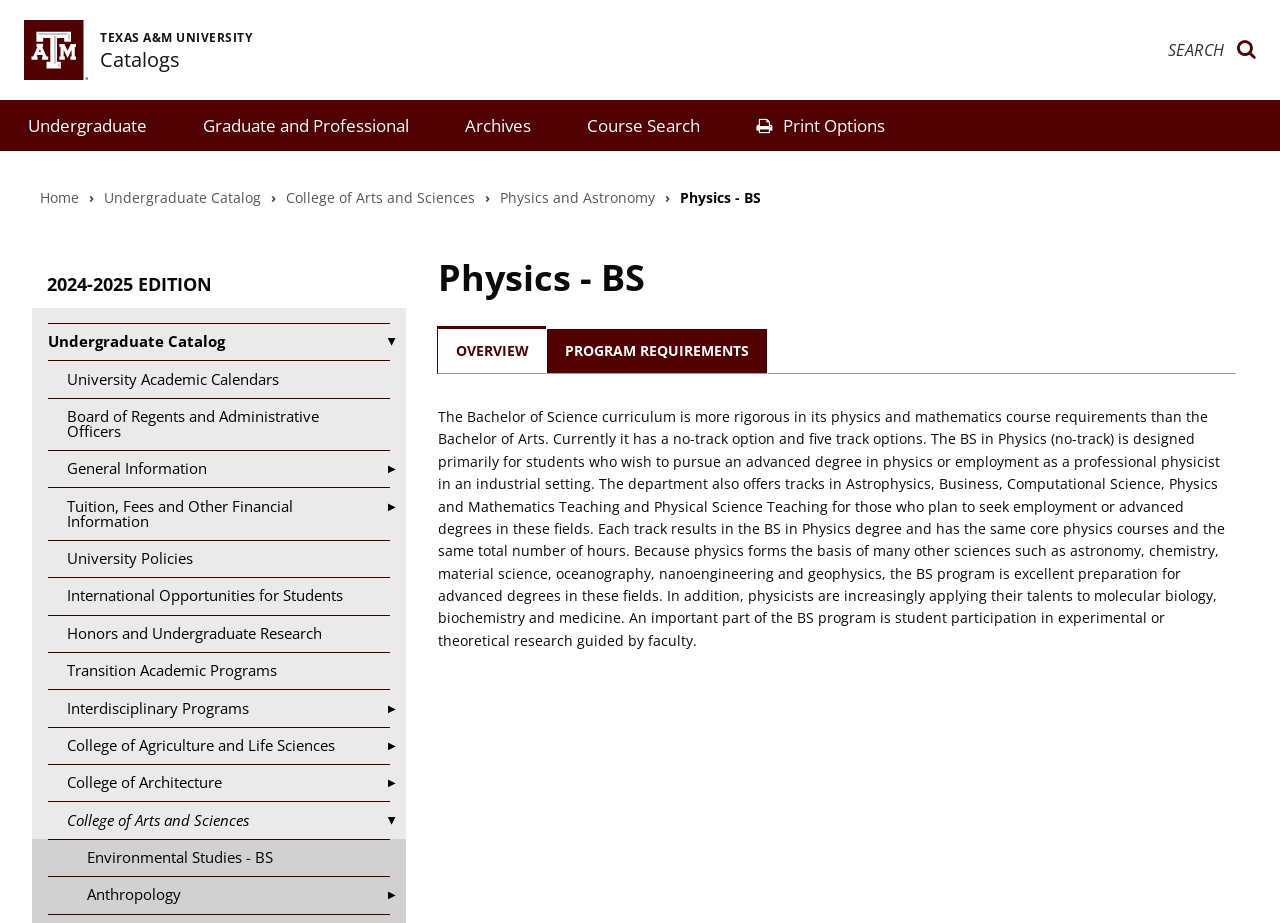Please provide a one-word or phrase answer to the question: 
How many track options are available for the BS in Physics?

five